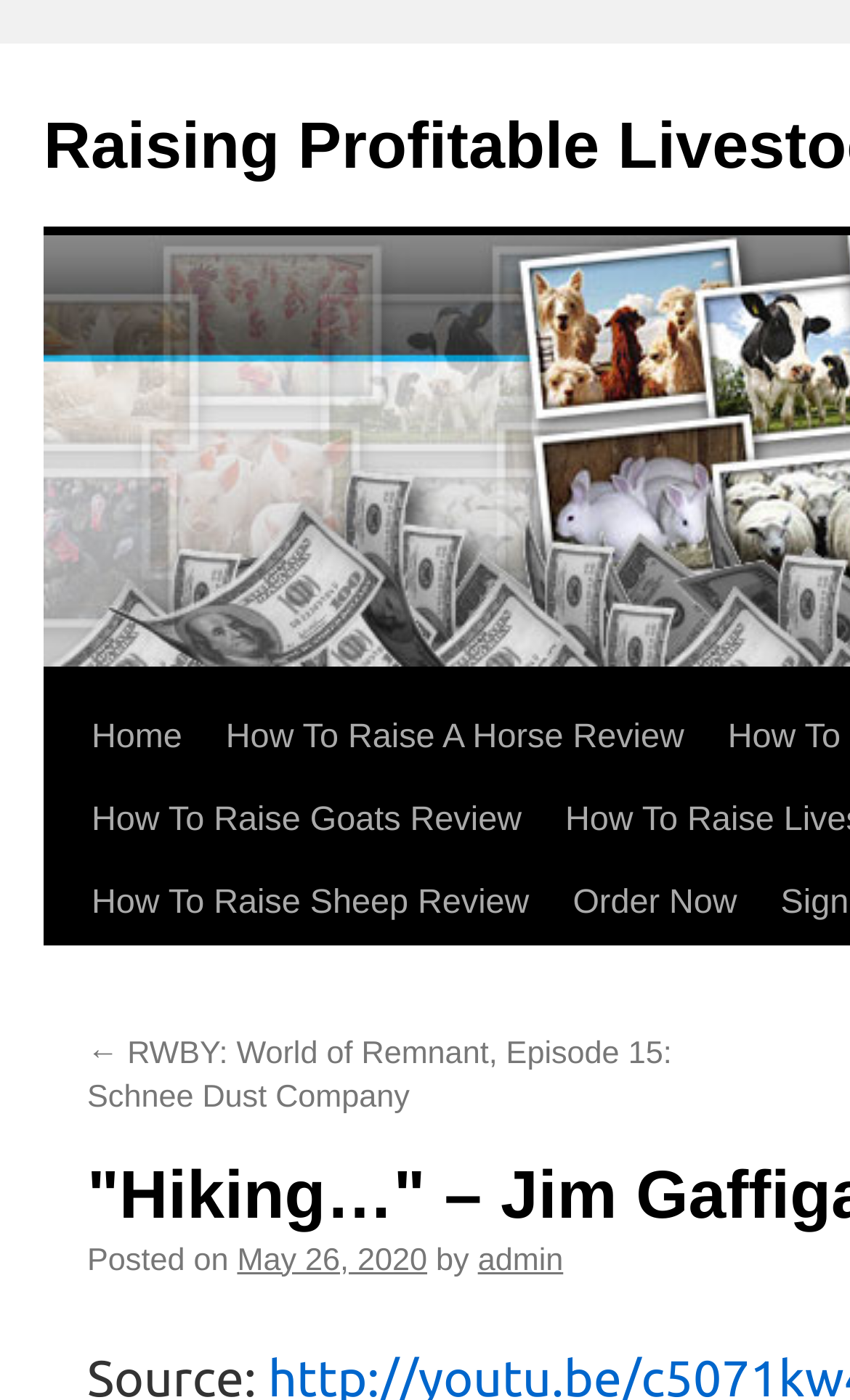Indicate the bounding box coordinates of the element that must be clicked to execute the instruction: "Read How To Raise A Horse Review". The coordinates should be given as four float numbers between 0 and 1, i.e., [left, top, right, bottom].

[0.24, 0.498, 0.831, 0.557]